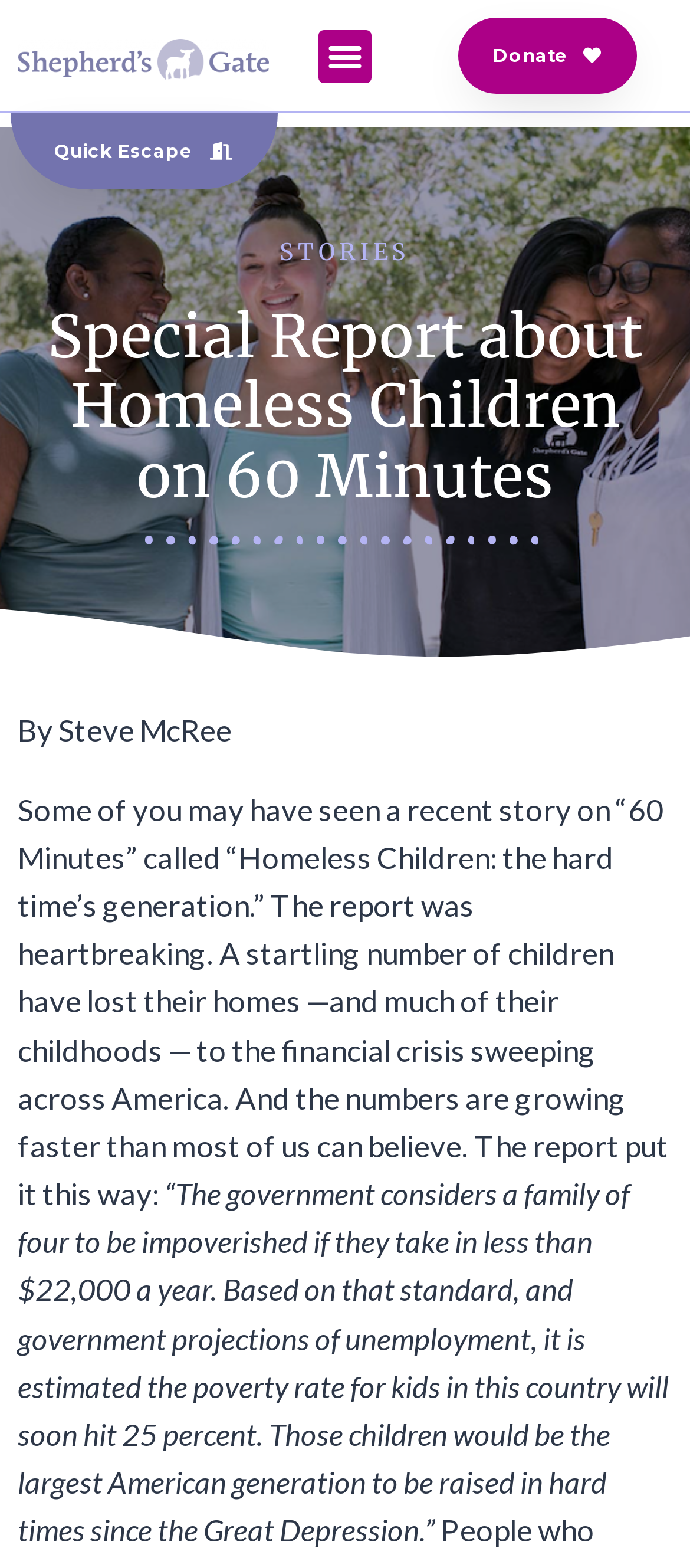Who is the author of the article?
Please provide an in-depth and detailed response to the question.

The author of the article is mentioned at the beginning of the article, where it says 'By Steve McRee'. This indicates that Steve McRee is the author of the article.